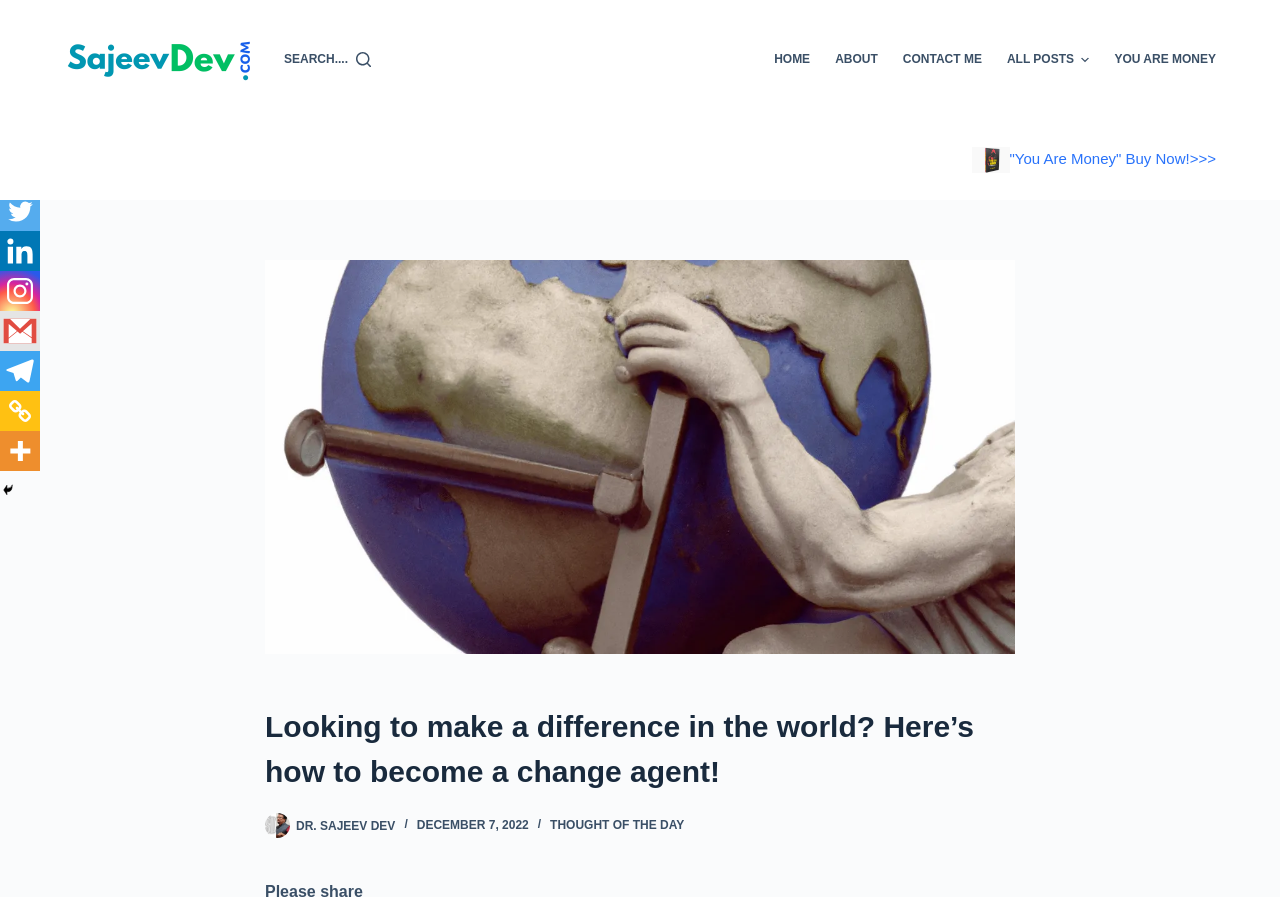Provide the bounding box coordinates of the HTML element described as: "You Are Money". The bounding box coordinates should be four float numbers between 0 and 1, i.e., [left, top, right, bottom].

[0.861, 0.0, 0.95, 0.134]